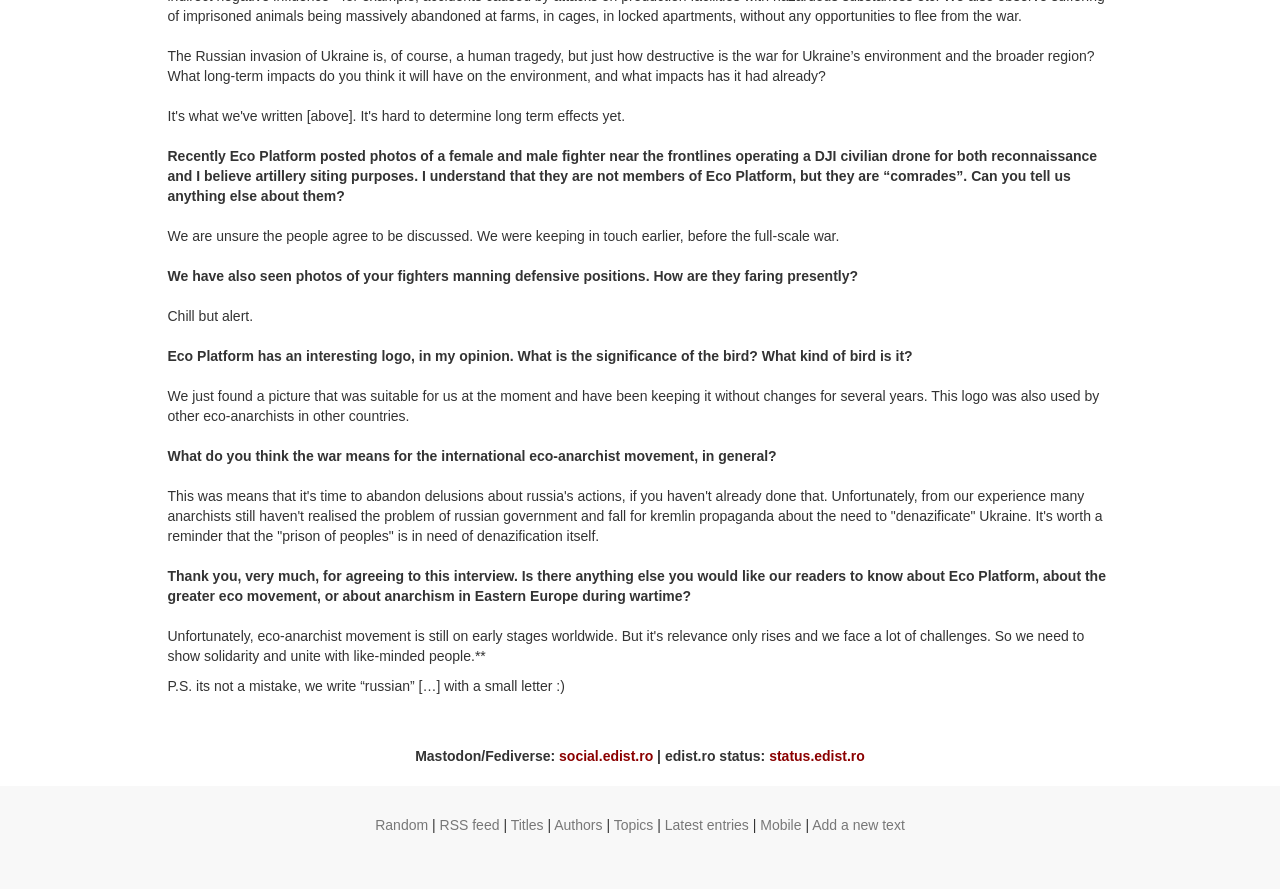Find the bounding box coordinates for the element that must be clicked to complete the instruction: "Visit the 'RSS feed' page". The coordinates should be four float numbers between 0 and 1, indicated as [left, top, right, bottom].

[0.343, 0.919, 0.39, 0.937]